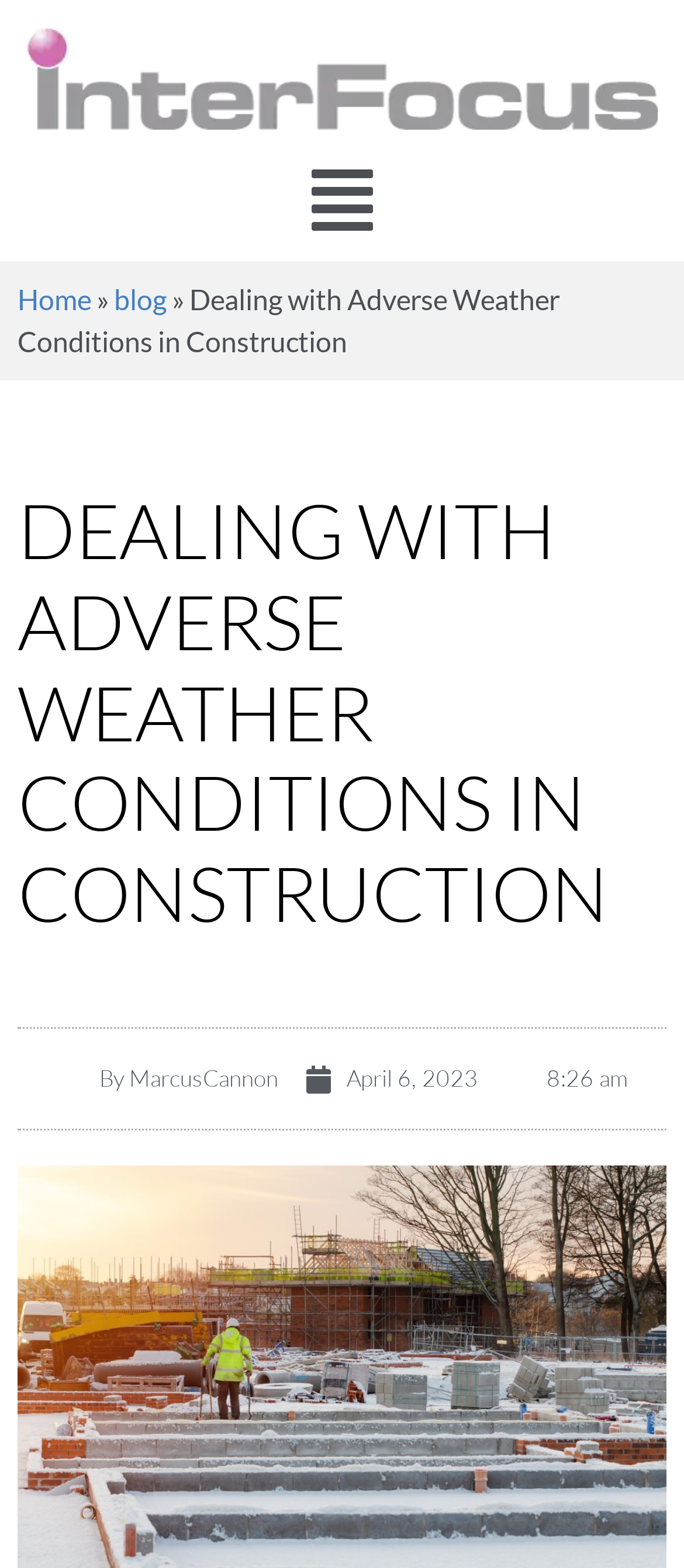Who is the author of the article?
Analyze the image and deliver a detailed answer to the question.

The author of the article is mentioned at the bottom of the webpage, with a link to the author's profile, and the text 'By MarcusCannon'.